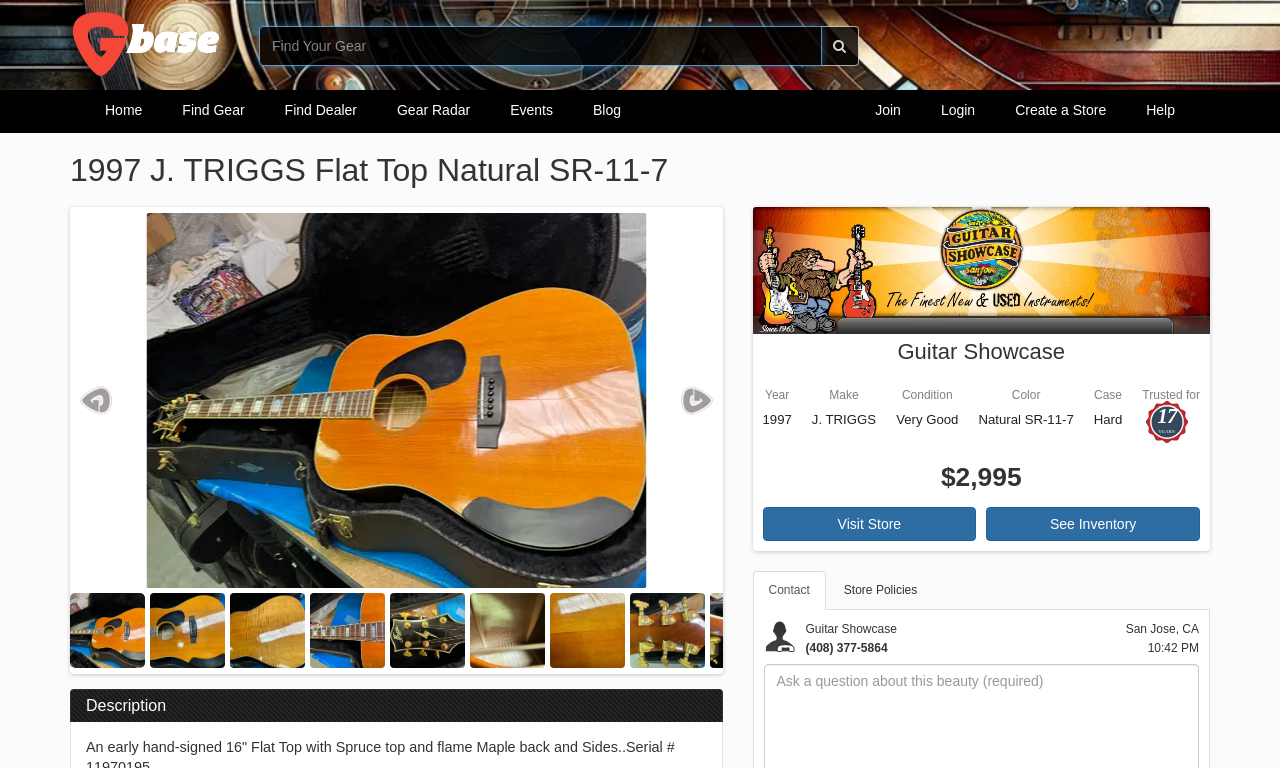Identify the bounding box coordinates of the region that needs to be clicked to carry out this instruction: "Contact Guitar Showcase". Provide these coordinates as four float numbers ranging from 0 to 1, i.e., [left, top, right, bottom].

[0.588, 0.743, 0.645, 0.794]